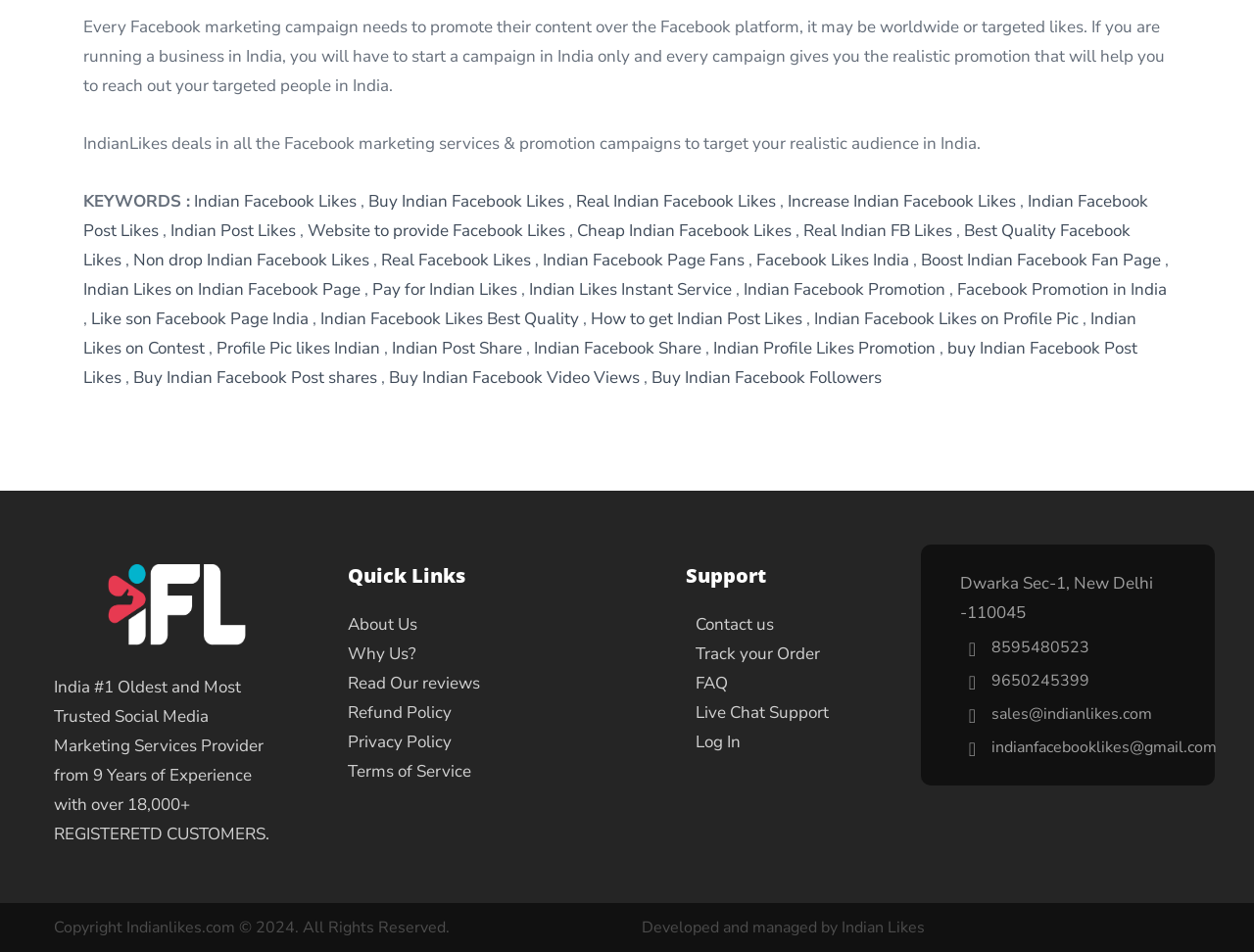Identify the coordinates of the bounding box for the element that must be clicked to accomplish the instruction: "Call on 8595480523".

[0.766, 0.67, 0.918, 0.695]